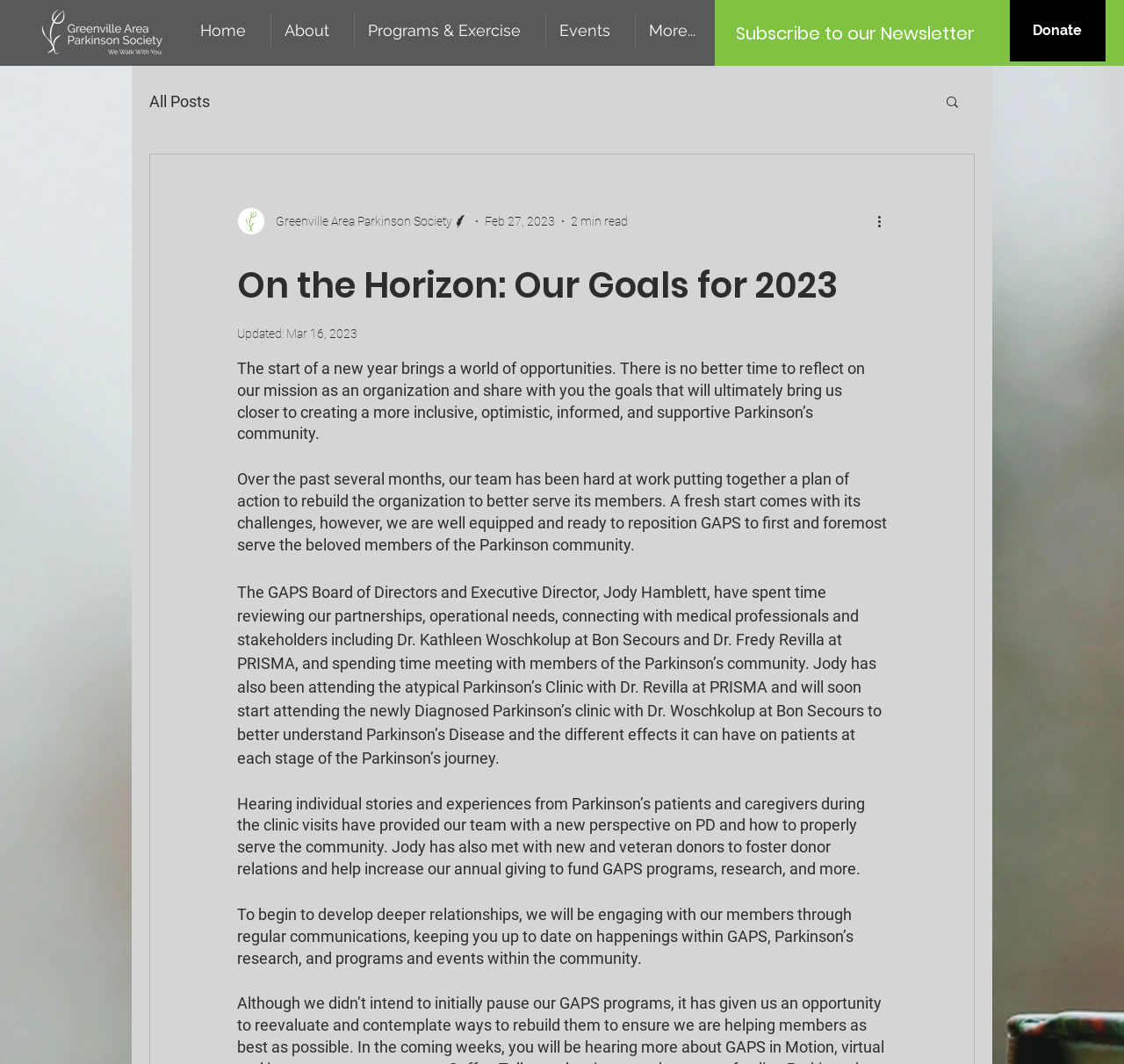Based on the description "Events", find the bounding box of the specified UI element.

[0.486, 0.012, 0.565, 0.045]